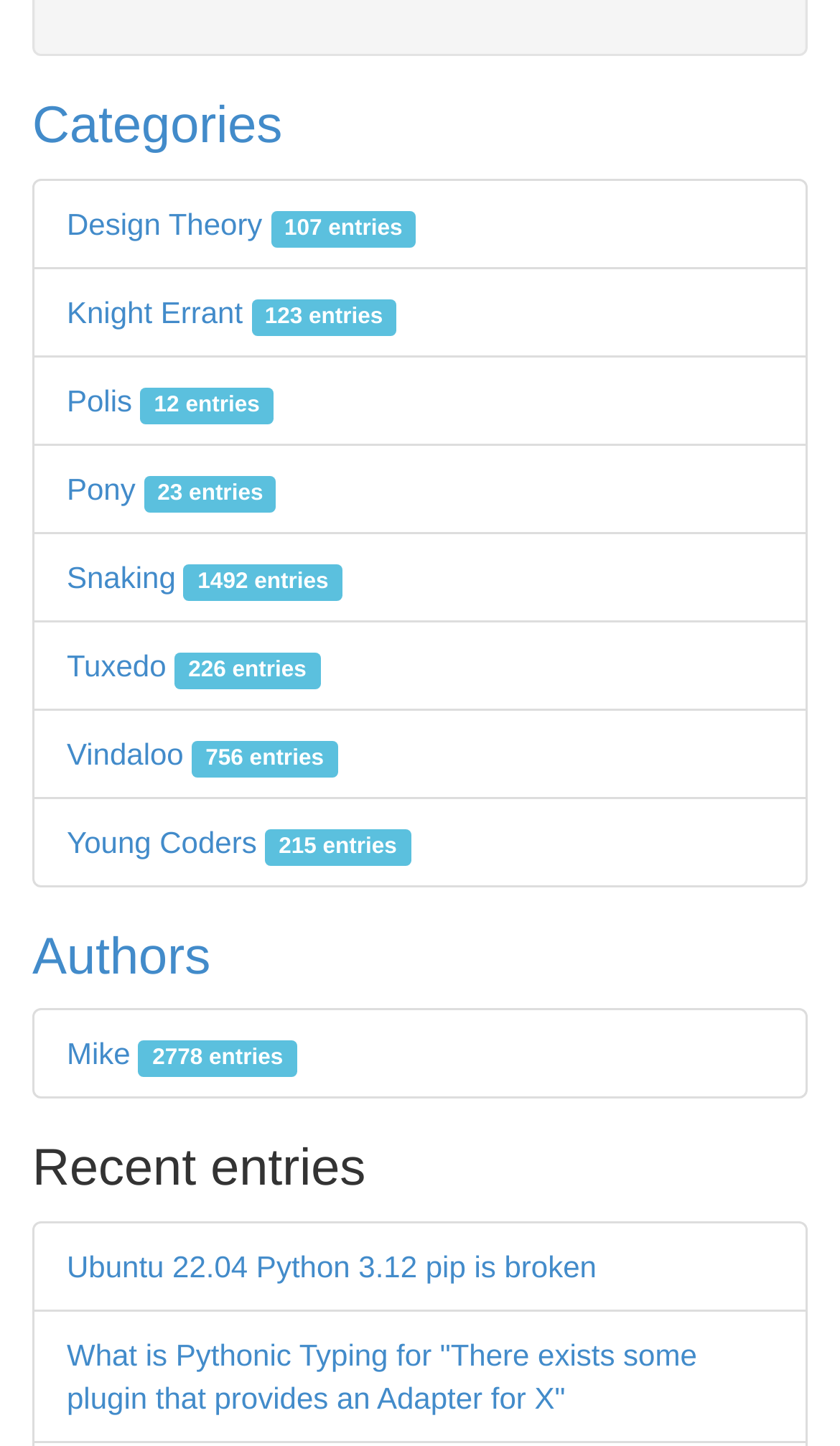Find the bounding box coordinates for the area you need to click to carry out the instruction: "Check Mike's entries". The coordinates should be four float numbers between 0 and 1, indicated as [left, top, right, bottom].

[0.079, 0.717, 0.353, 0.74]